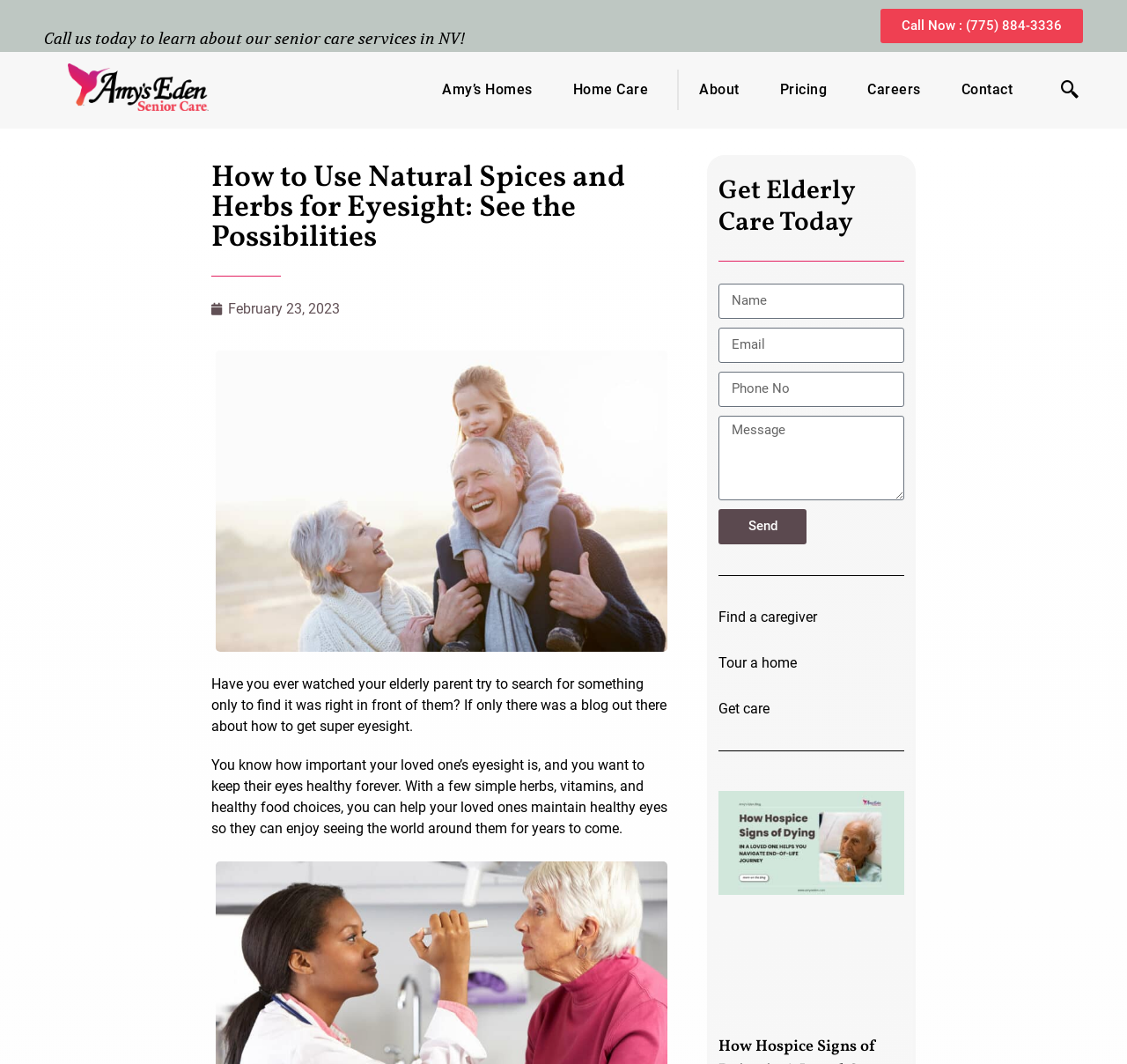What is the topic of the image with a grandmother and a child?
Analyze the image and deliver a detailed answer to the question.

I found the topic of the image by looking at the image description 'Grandparents spending time with a child. Grandmother's eyes look up at the child on grandfather’s shoulders. | herbs for eyesight' which indicates that the image is related to herbs for eyesight.